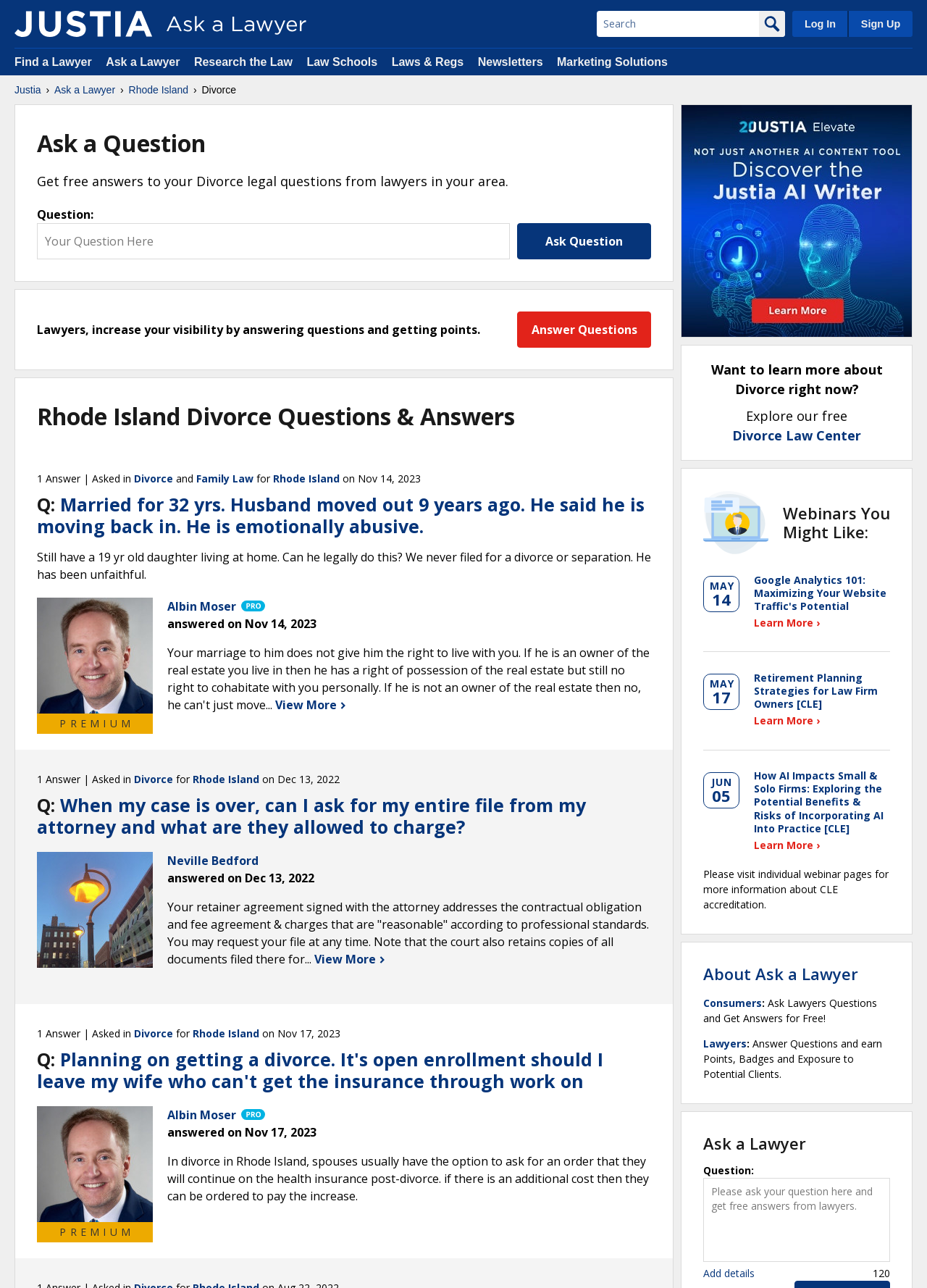Kindly provide the bounding box coordinates of the section you need to click on to fulfill the given instruction: "Log in".

[0.855, 0.008, 0.914, 0.029]